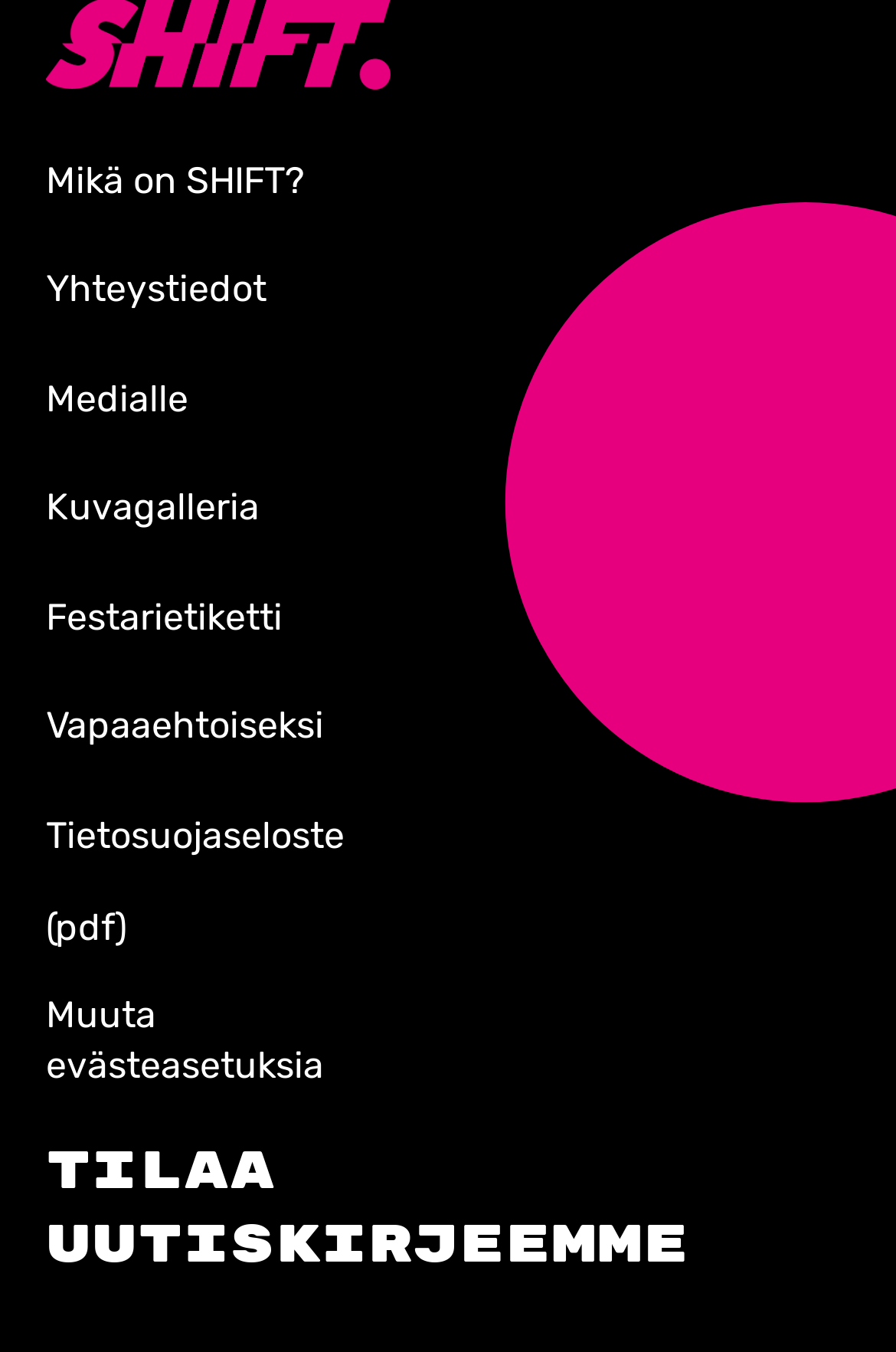How many navigation links are at the top of the webpage?
Using the visual information from the image, give a one-word or short-phrase answer.

6